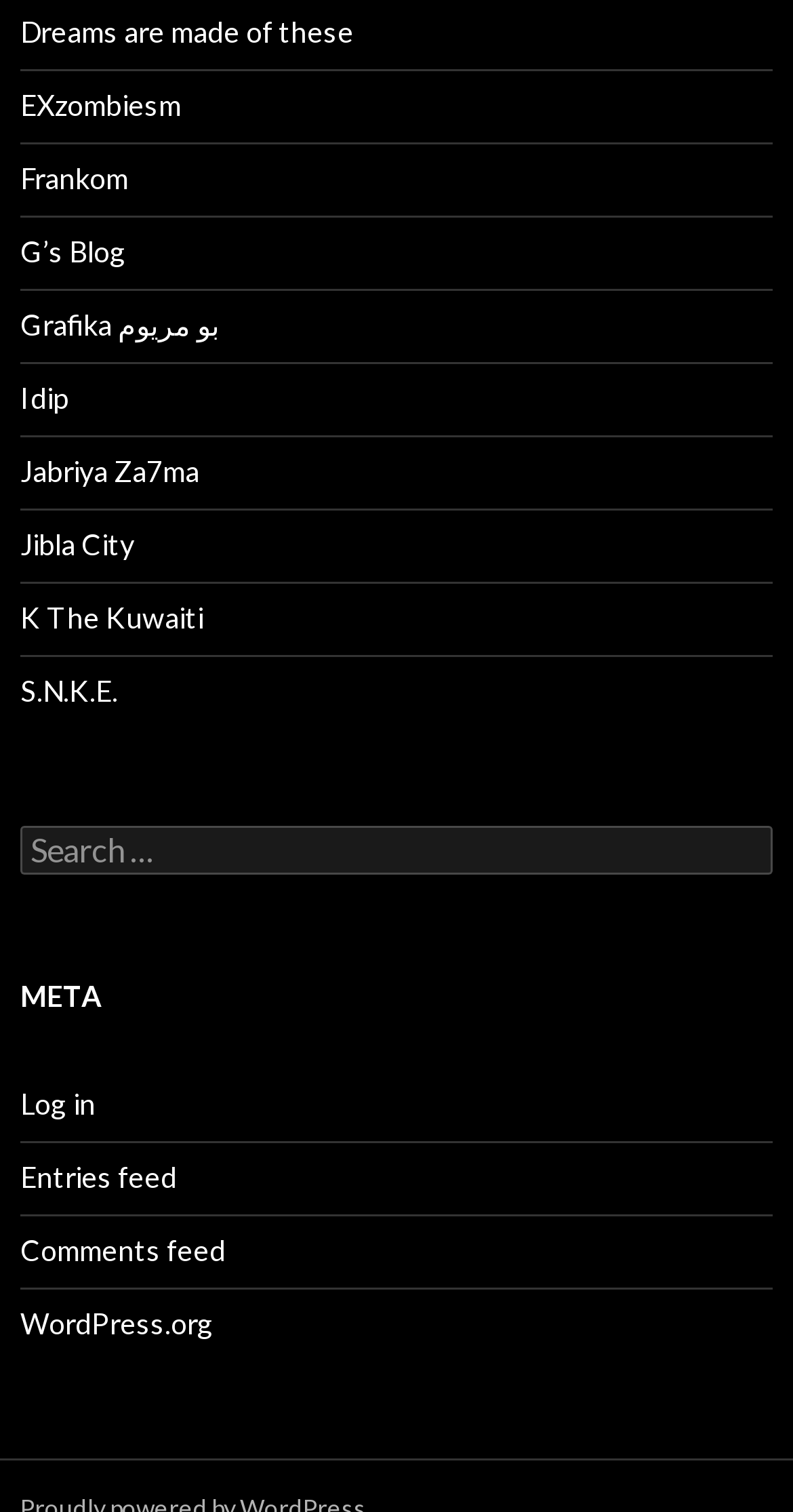Can you find the bounding box coordinates for the element to click on to achieve the instruction: "Log in to the website"?

[0.026, 0.719, 0.121, 0.742]